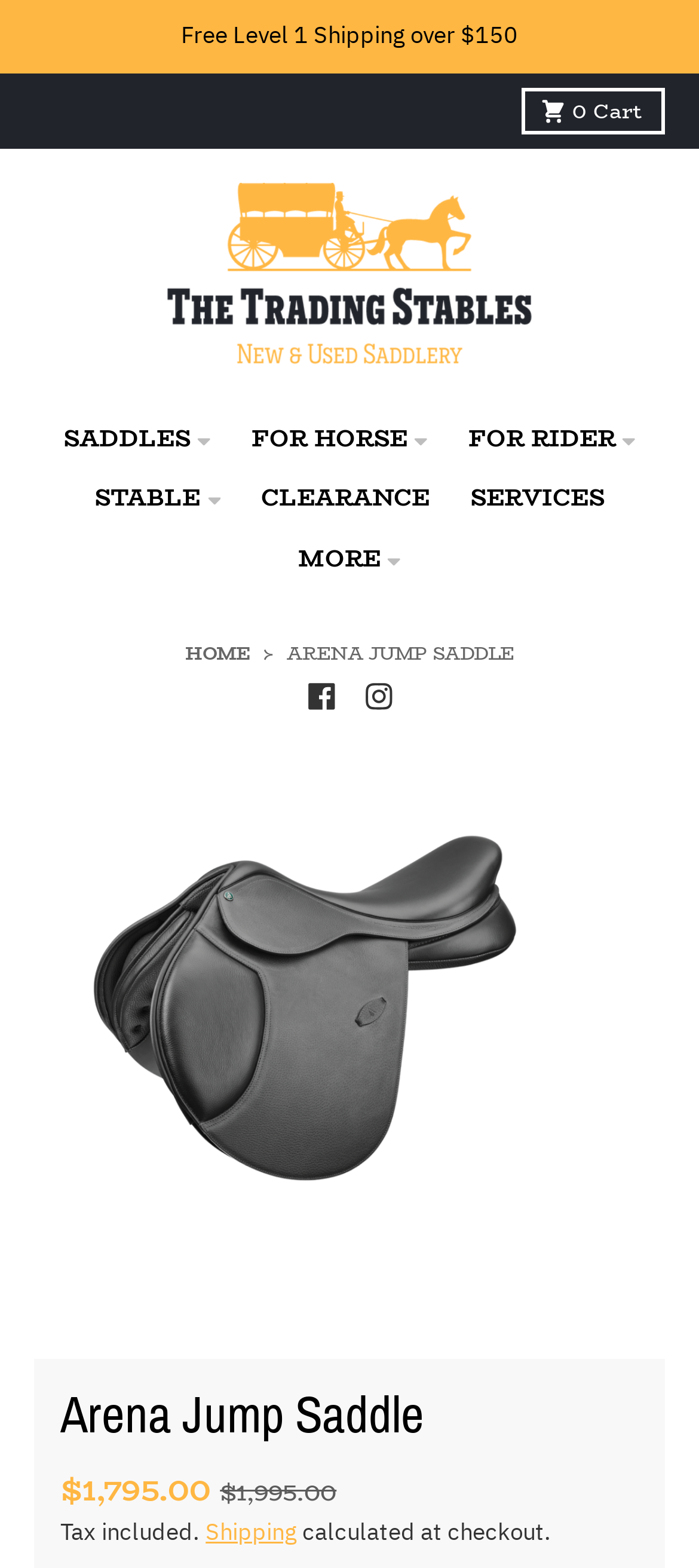Find the bounding box coordinates of the clickable region needed to perform the following instruction: "Check the price". The coordinates should be provided as four float numbers between 0 and 1, i.e., [left, top, right, bottom].

[0.087, 0.935, 0.913, 0.965]